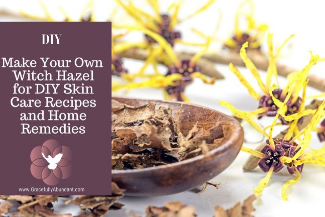Outline with detail what the image portrays.

The image features a beautifully arranged presentation focused on a DIY project, specifically for making witch hazel. In the foreground, a rustic wooden bowl filled with dried witch hazel bark sits atop a light surface, showcasing natural elements associated with skin care. Surrounding the bowl are vibrant yellow witch hazel flowers, adding a pop of color and emphasizing the herbal theme.

On the left, a text overlay highlights the message: "DIY Make Your Own Witch Hazel for DIY Skin Care Recipes and Home Remedies," inviting viewers to explore homemade remedies. The inclusion of elements like the bowl and flowers not only contributes to the aesthetic appeal but also highlights the natural sources of the ingredients used in skin care. This image is perfect for enticing readers interested in crafting their own beauty products at home.